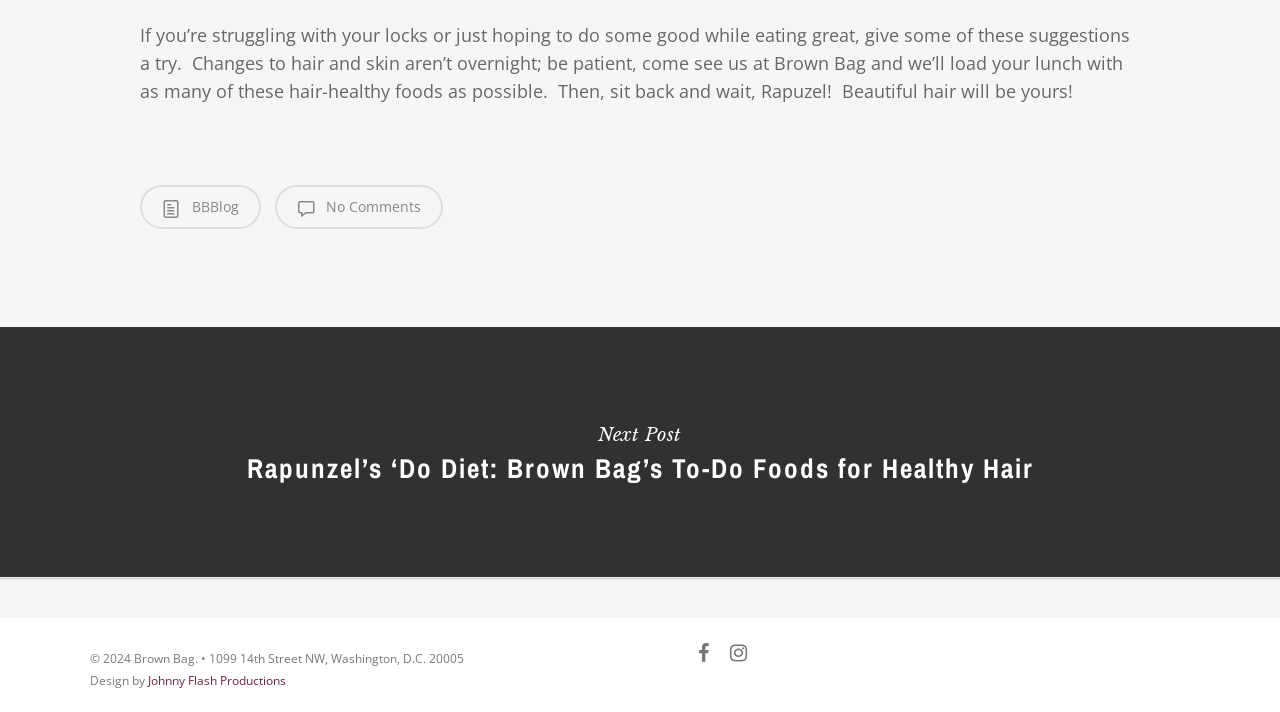What is the name of the blog?
Using the image, provide a detailed and thorough answer to the question.

The question can be answered by looking at the link element with the text 'BBBlog' which is located at the top of the webpage, indicating that it is the name of the blog.